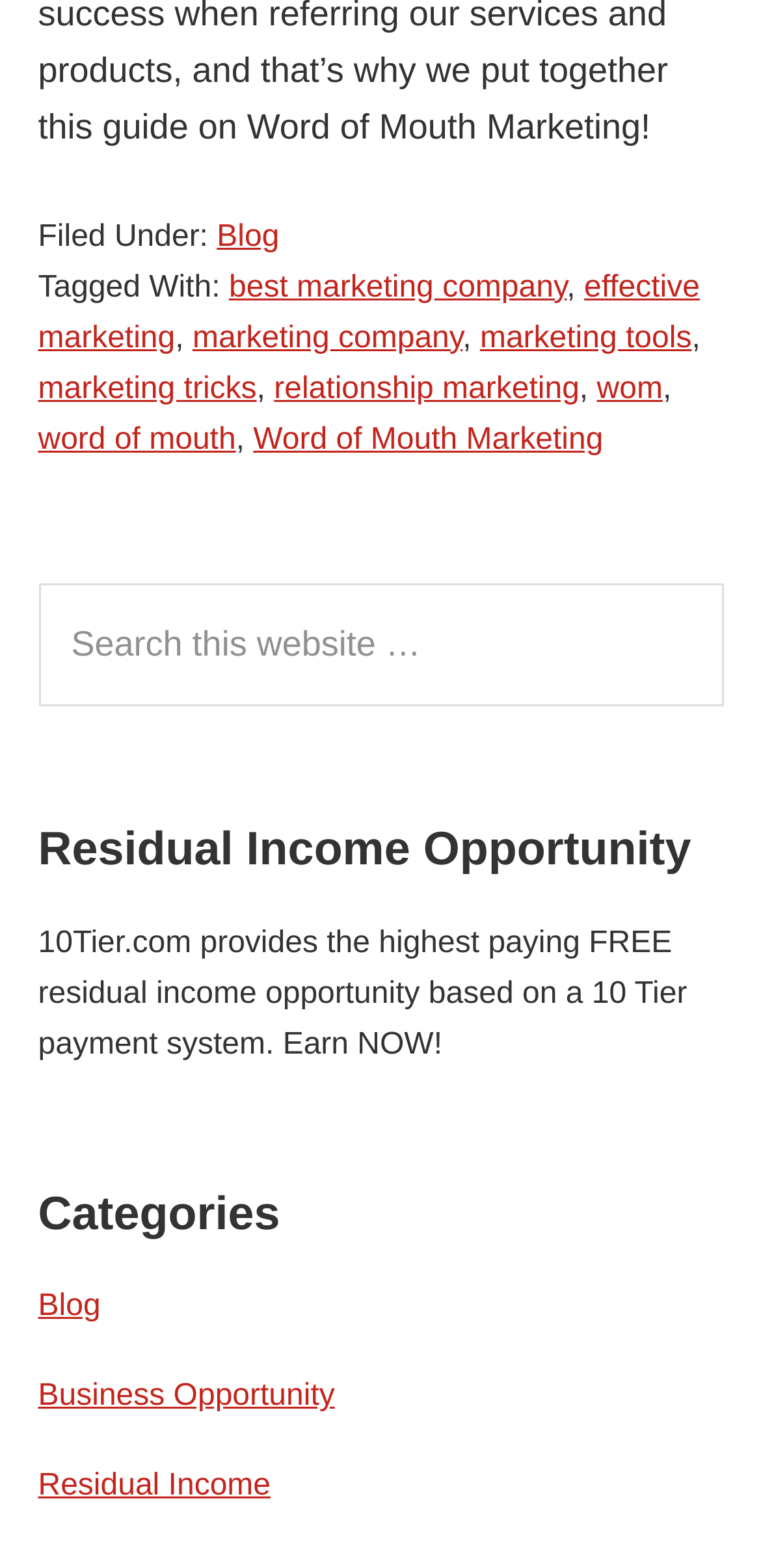Please find and report the bounding box coordinates of the element to click in order to perform the following action: "Click on the 'Blog' category". The coordinates should be expressed as four float numbers between 0 and 1, in the format [left, top, right, bottom].

[0.05, 0.823, 0.132, 0.844]